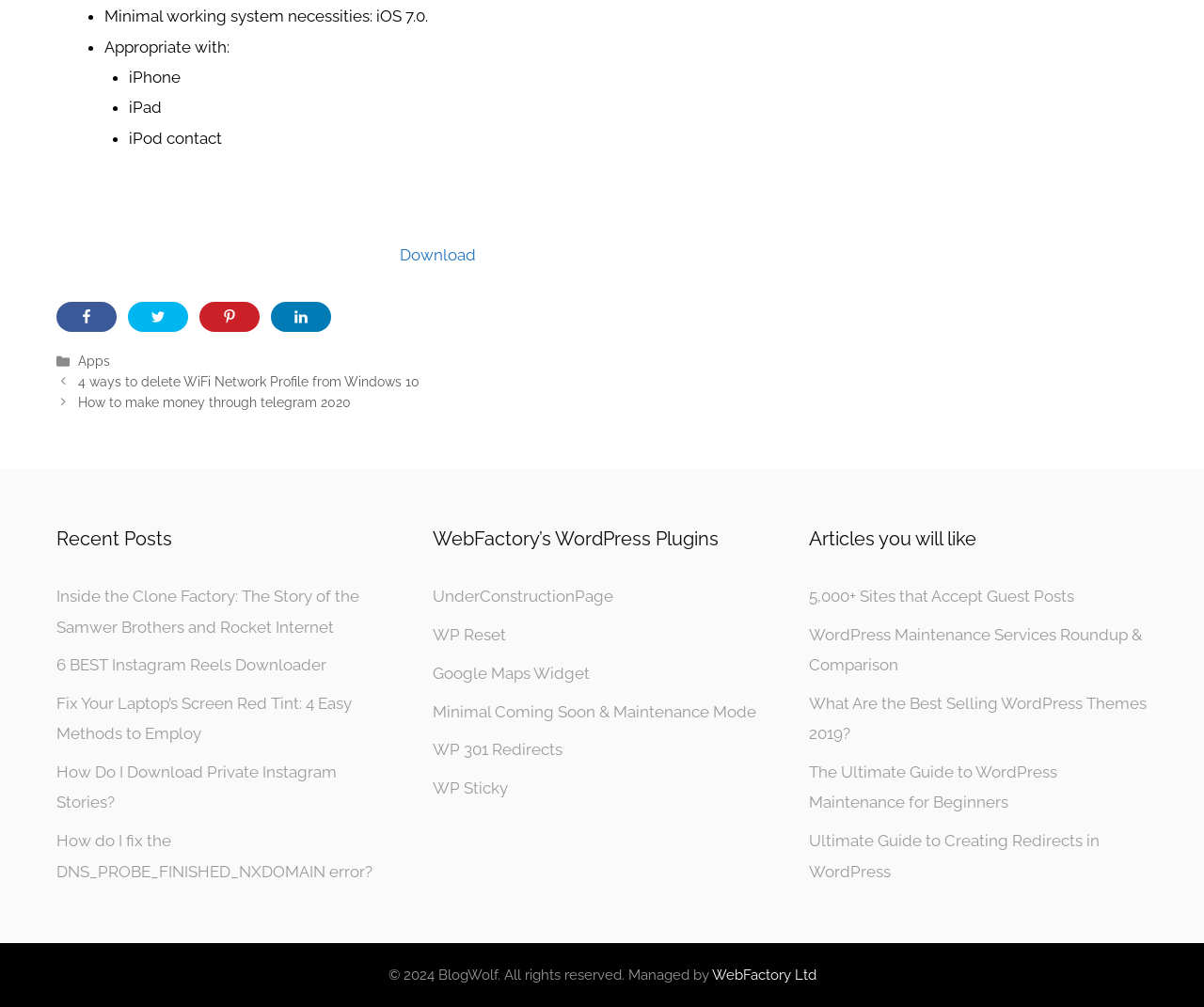Identify the bounding box coordinates of the element to click to follow this instruction: 'Check the article about 5000+ Sites that Accept Guest Posts'. Ensure the coordinates are four float values between 0 and 1, provided as [left, top, right, bottom].

[0.672, 0.583, 0.892, 0.601]